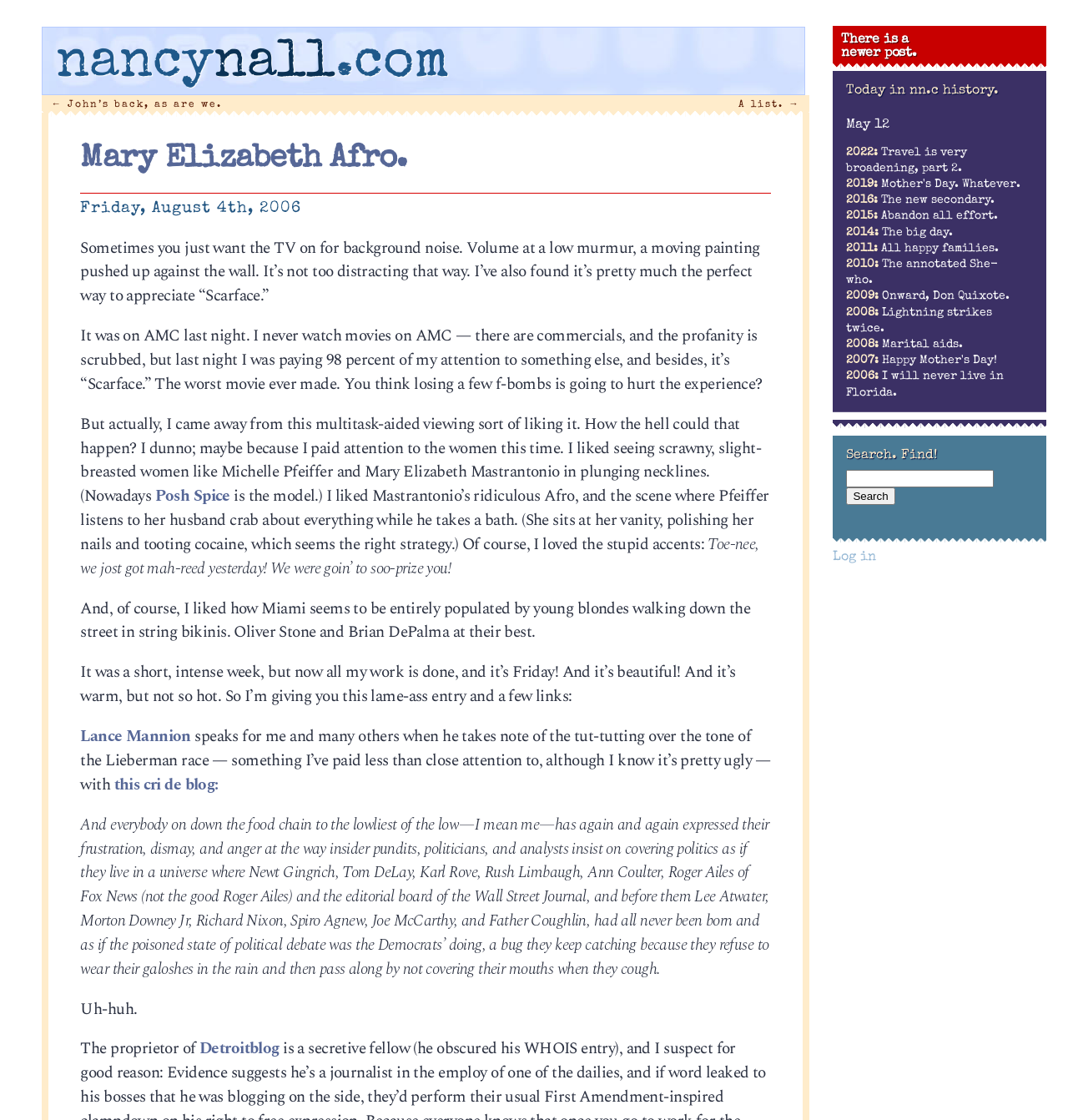Articulate a complete and detailed caption of the webpage elements.

This webpage is Nancy Nall Derringer's personal website, with a title "Mary Elizabeth Afro." at the top. Below the title, there are two links, "← John’s back, as are we." and "A list. →", positioned on the left and right sides, respectively. 

The main content of the webpage is a blog post, which starts with a heading "Mary Elizabeth Afro." followed by a time stamp "Friday, August 4th, 2006". The blog post is a personal reflection on the author's experience of watching the movie "Scarface" on TV while multitasking. The text is divided into several paragraphs, with links to other websites or articles scattered throughout. 

On the right side of the webpage, there is a section titled "Today in nn.c history" which lists links to previous blog posts from different years, ranging from 2006 to 2022. Below this section, there is a search bar with a button labeled "Search". 

At the bottom of the webpage, there is a link "Log in" and another link "There is a newer post." which suggests that there are more recent blog posts available. Overall, the webpage has a simple layout with a focus on the blog post and some additional features on the right side.